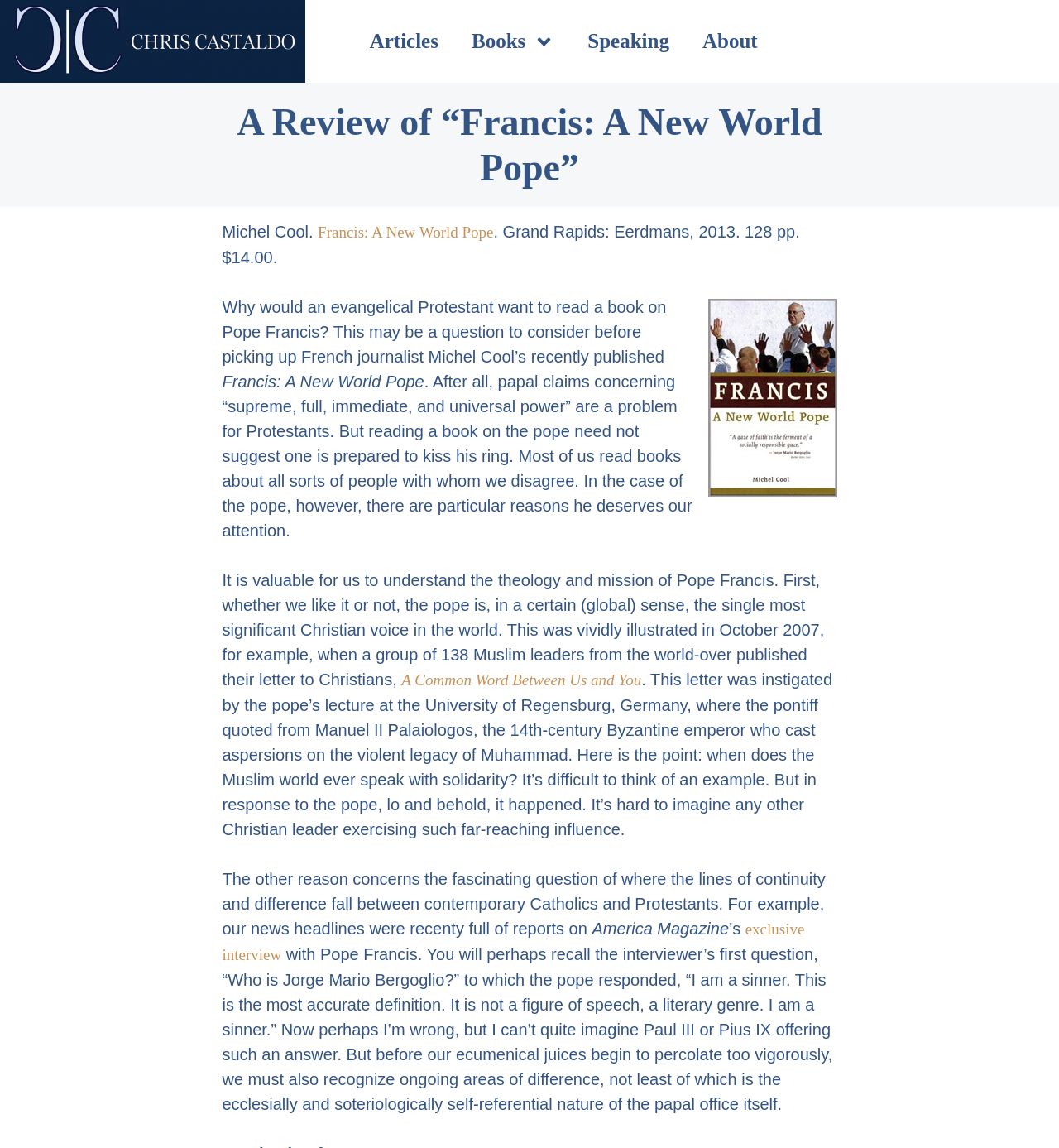Use a single word or phrase to respond to the question:
What is the price of the book 'Francis: A New World Pope'?

$14.00